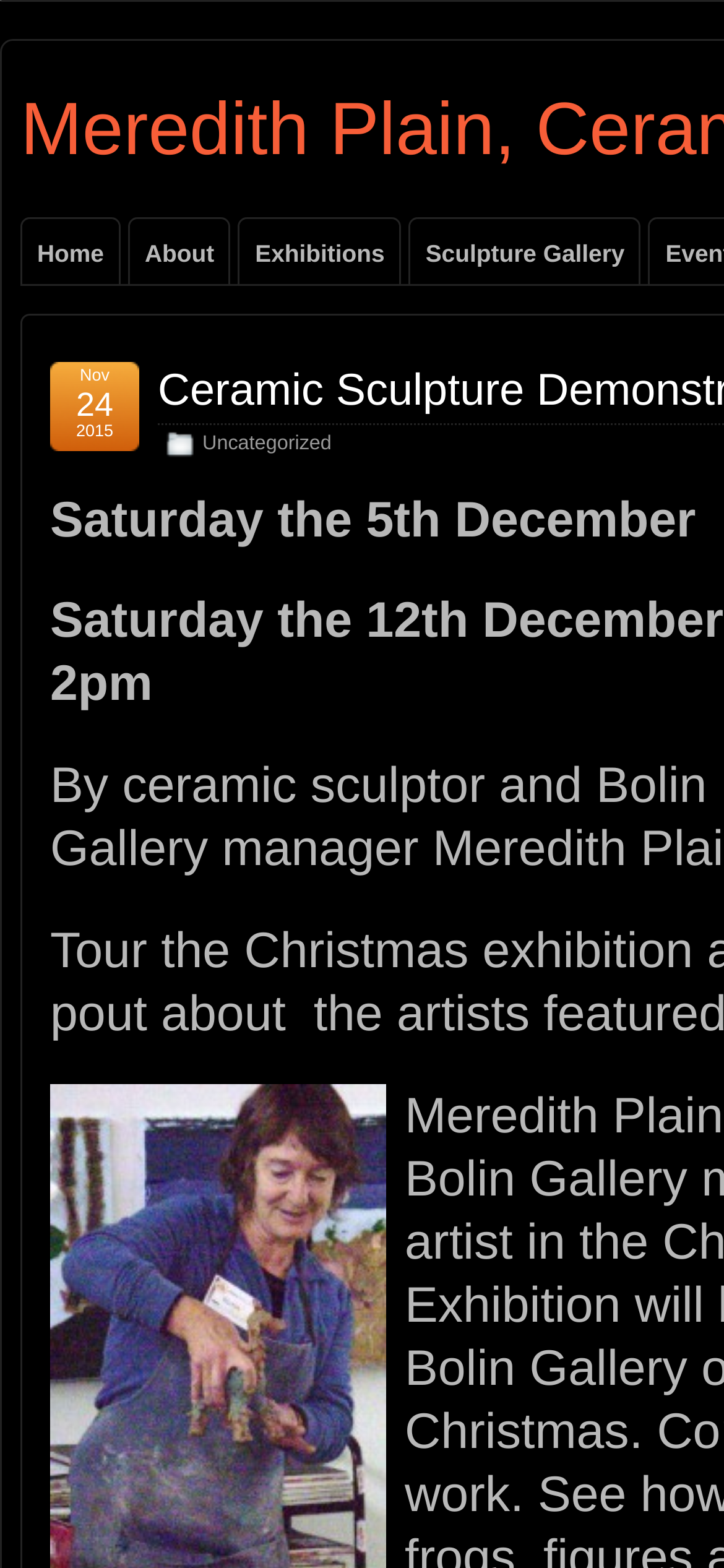How many digits are in the date mentioned on the webpage?
Can you give a detailed and elaborate answer to the question?

I looked for the date mentioned on the webpage and found '24', which has 2 digits, so there are 2 digits in the date mentioned on the webpage.